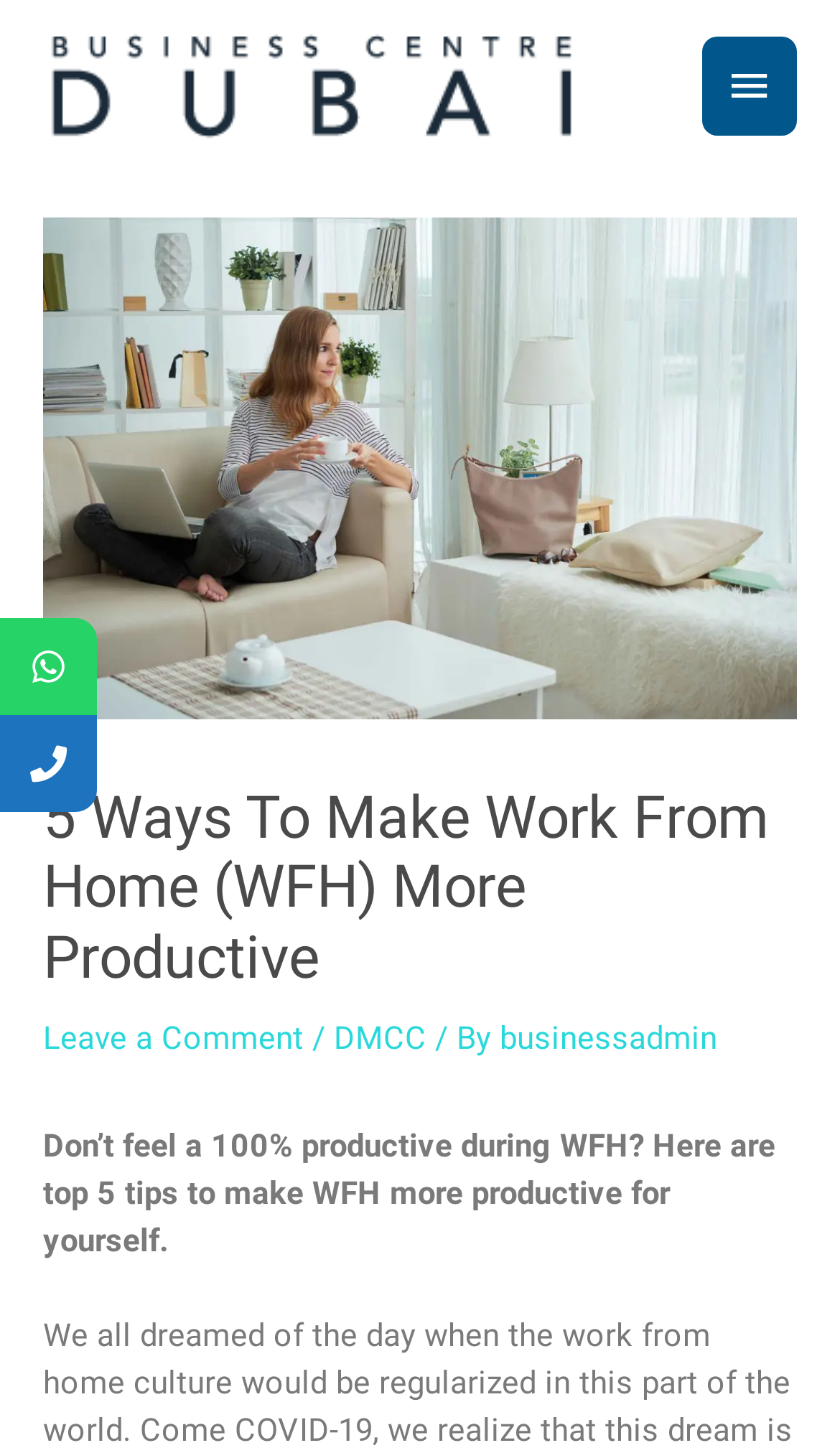Can you determine the main header of this webpage?

5 Ways To Make Work From Home (WFH) More Productive